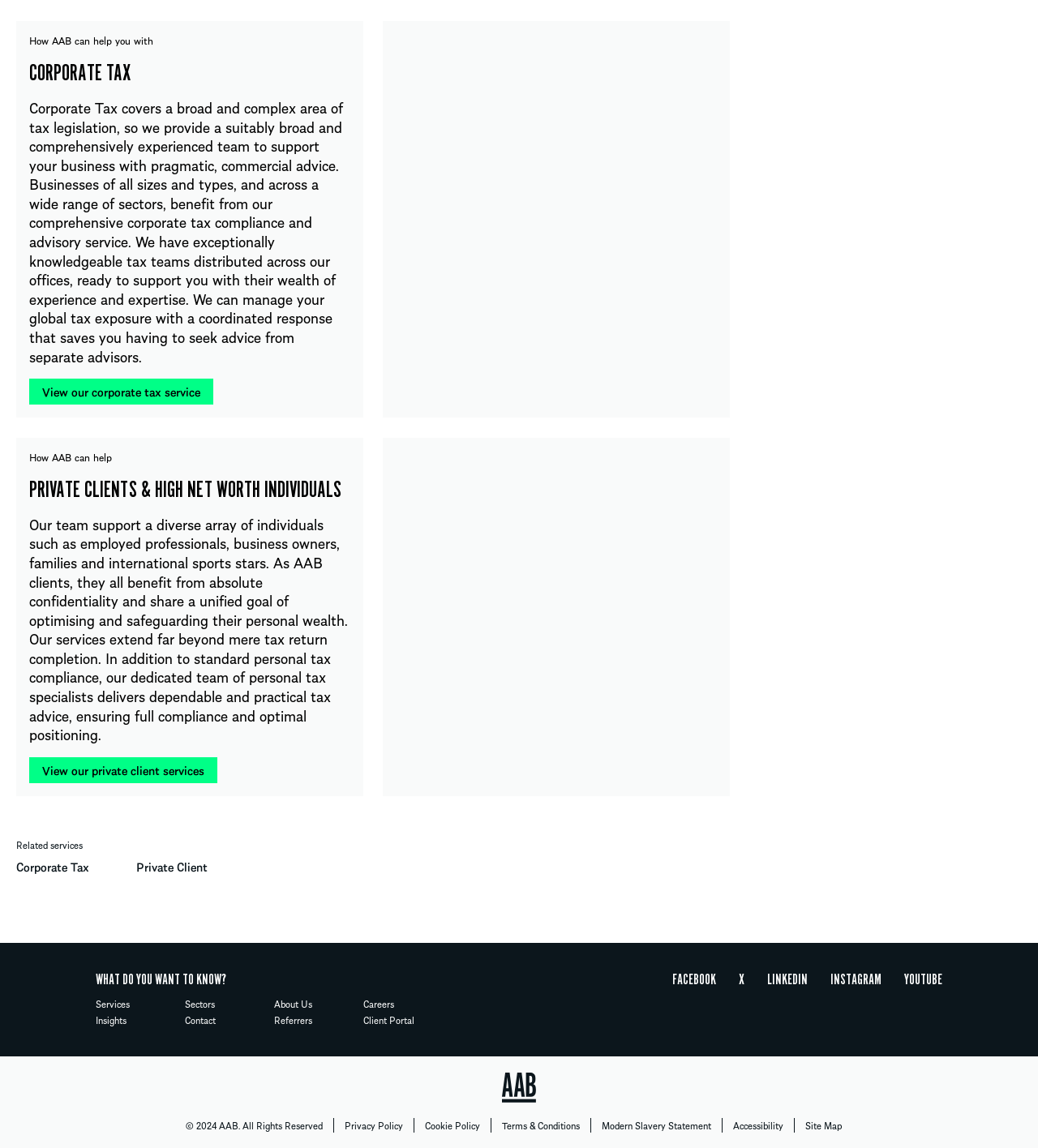Using the information from the screenshot, answer the following question thoroughly:
What social media platforms does AAB have a presence on?

The webpage has links to AAB's social media profiles, including Facebook, LinkedIn, Instagram, and YouTube. These links are located at the bottom of the page, near the copyright information.